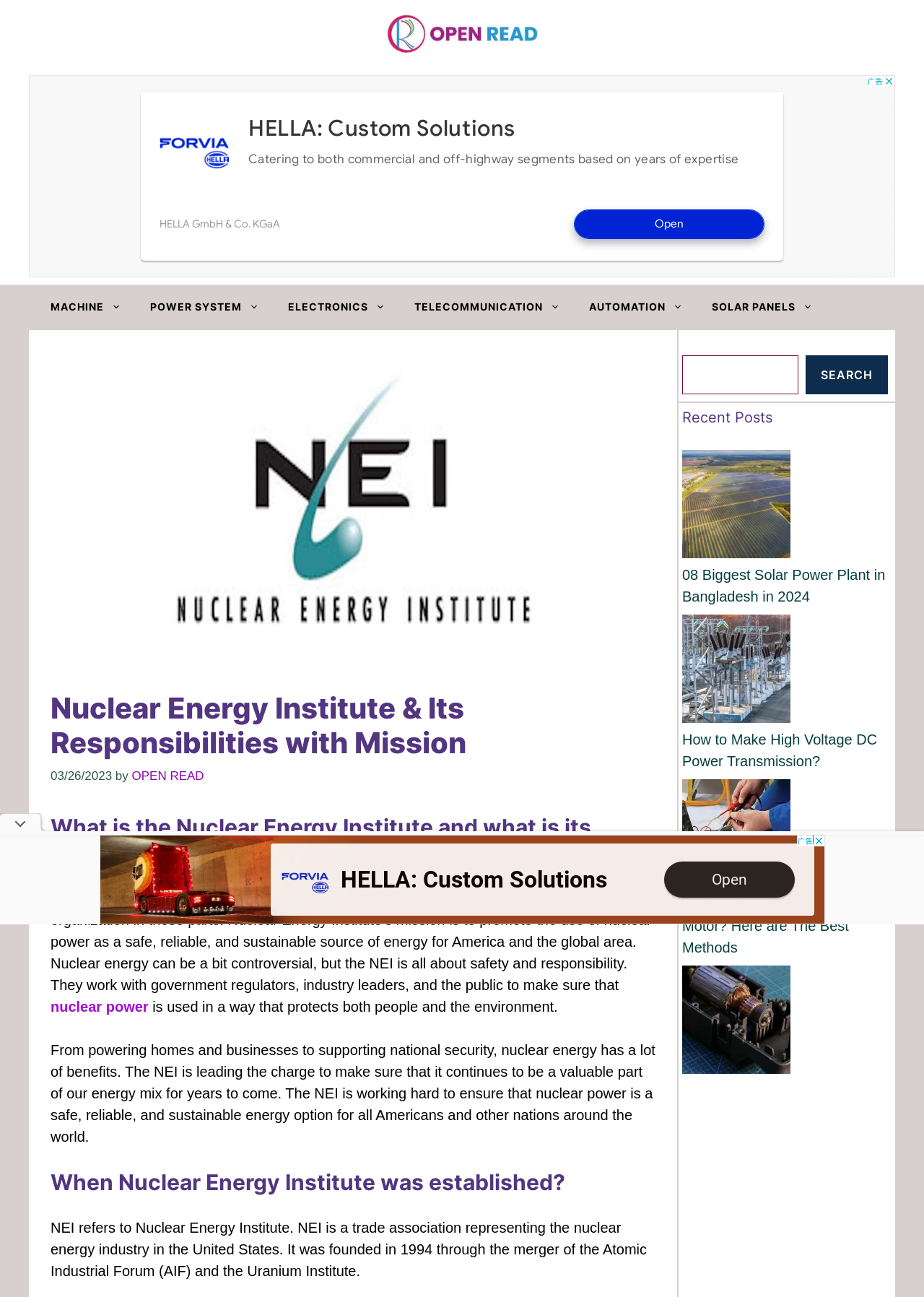Determine the bounding box coordinates of the region that needs to be clicked to achieve the task: "Search for something".

[0.738, 0.274, 0.864, 0.304]